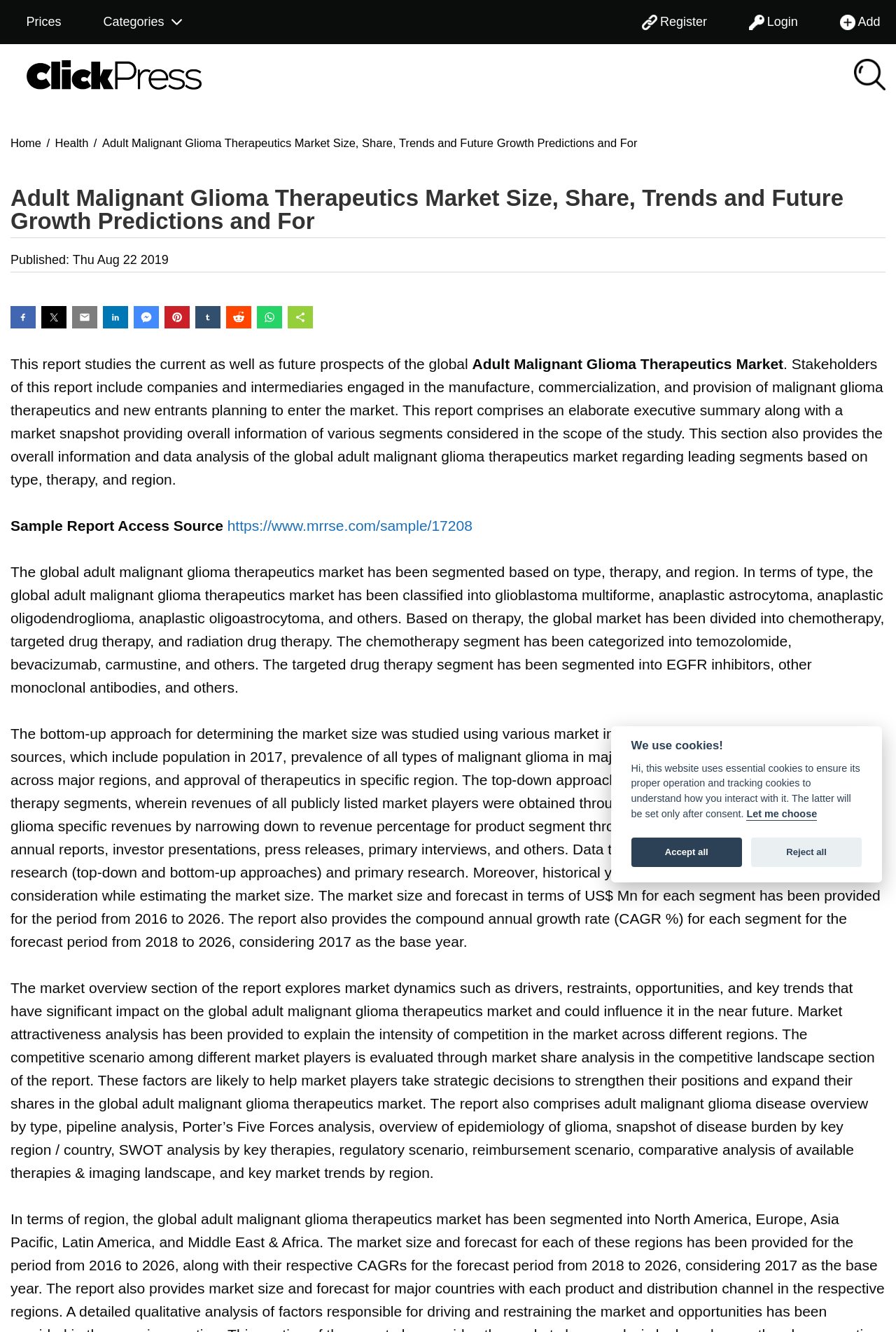Extract the main heading text from the webpage.

Adult Malignant Glioma Therapeutics Market Size, Share, Trends and Future Growth Predictions and For